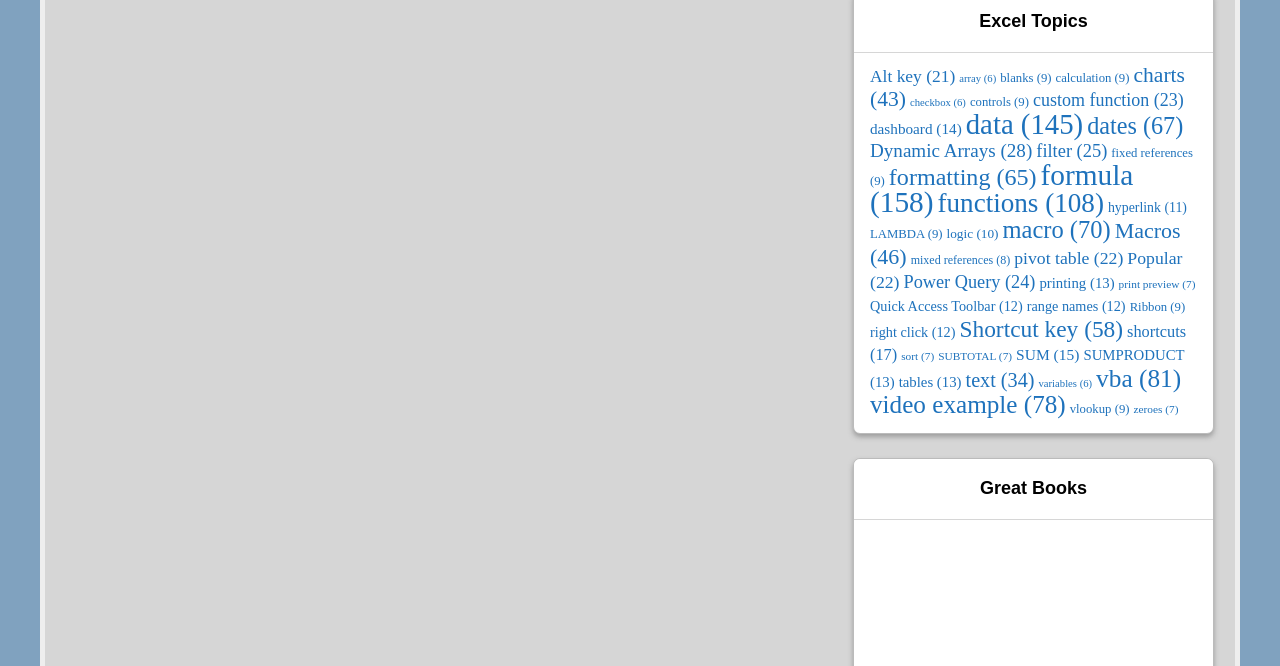Based on the element description variables (6), identify the bounding box coordinates for the UI element. The coordinates should be in the format (top-left x, top-left y, bottom-right x, bottom-right y) and within the 0 to 1 range.

[0.811, 0.567, 0.853, 0.583]